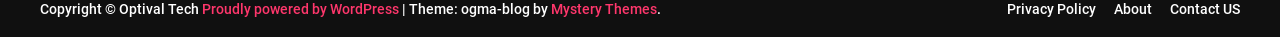How many links are there at the bottom of the webpage?
Please provide a single word or phrase as the answer based on the screenshot.

5